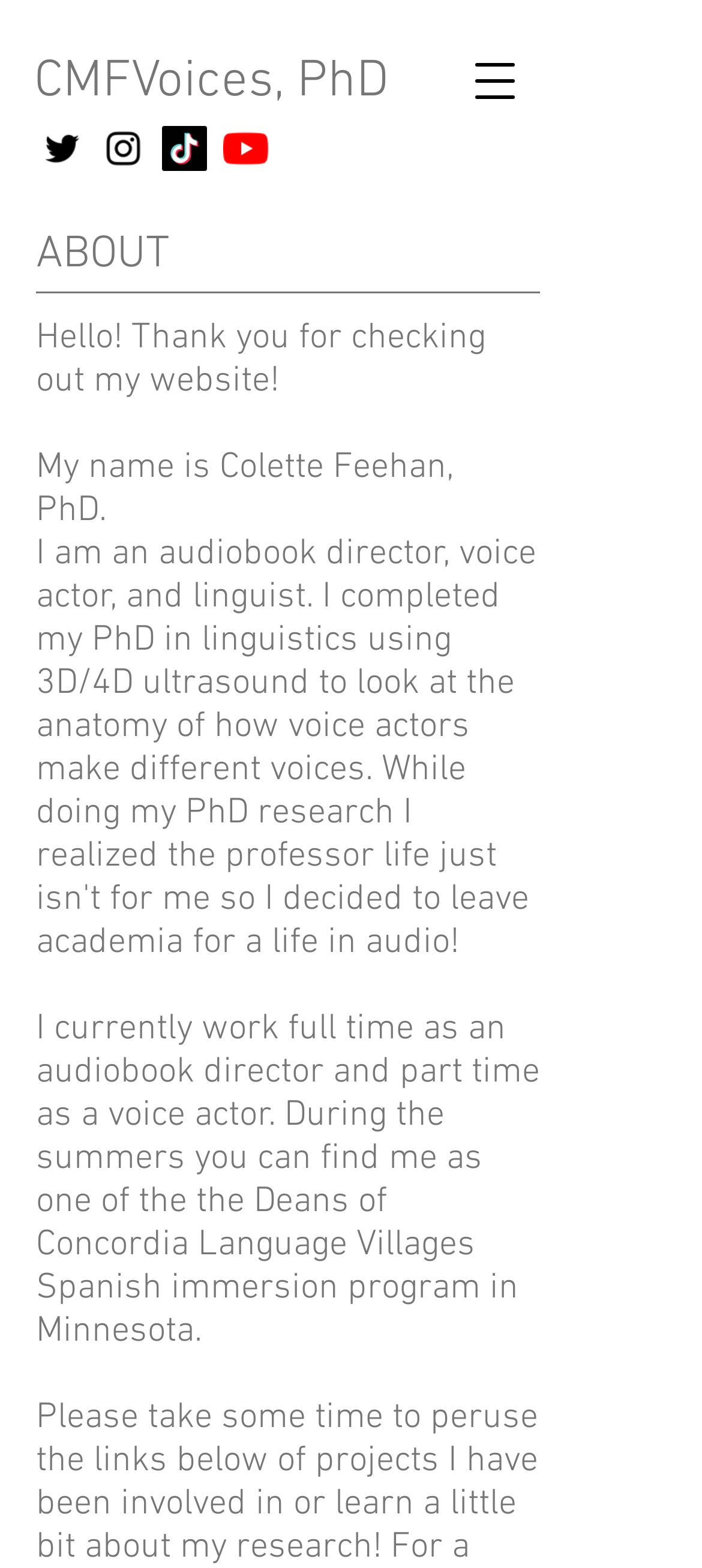Find the coordinates for the bounding box of the element with this description: "CMFVoices, PhD".

[0.049, 0.032, 0.554, 0.072]